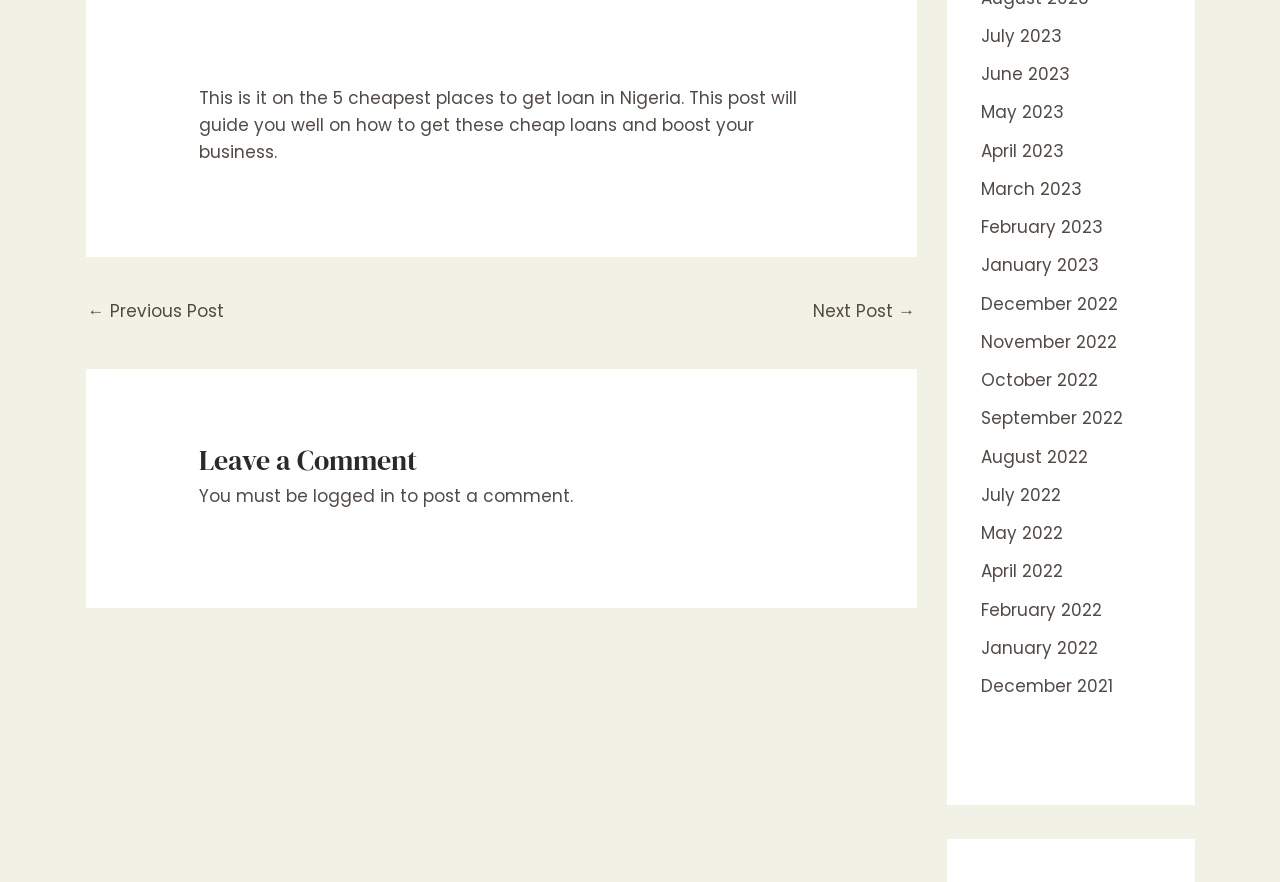What is the position of the 'Leave a Comment' heading?
Based on the content of the image, thoroughly explain and answer the question.

The position of the 'Leave a Comment' heading can be determined by comparing its y1 and y2 coordinates with those of other elements. Its y1 and y2 coordinates are 0.495 and 0.548, respectively, which indicate that it is located in the middle of the page.